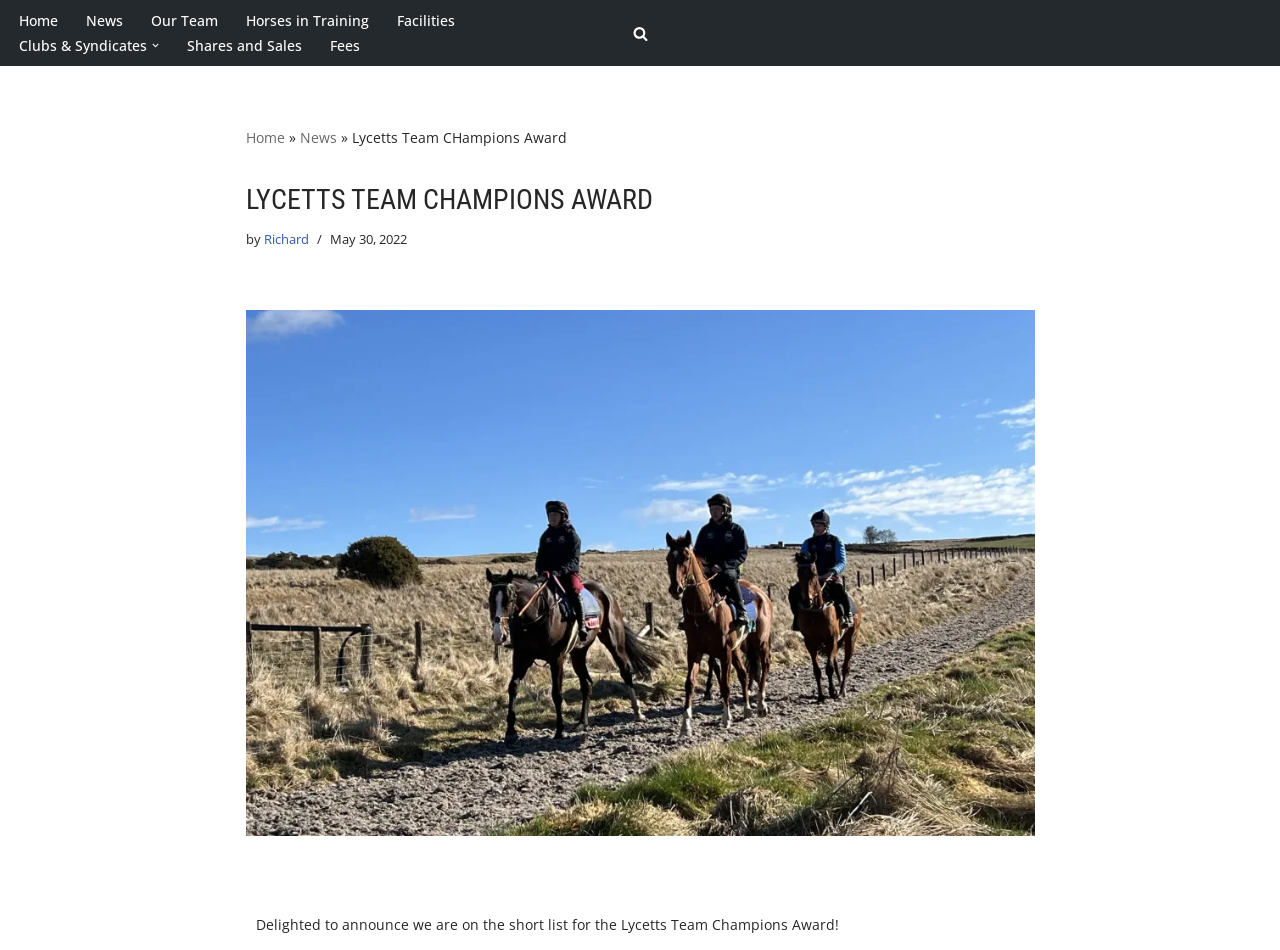What is the name of the stud and racing team?
Please provide a comprehensive answer based on the visual information in the image.

I found the answer by looking at the root element of the webpage, which contains the text 'Lycetts Team CHampions Award - Girsonfield Stud and Racing', suggesting that Girsonfield Stud and Racing is the name of the stud and racing team.